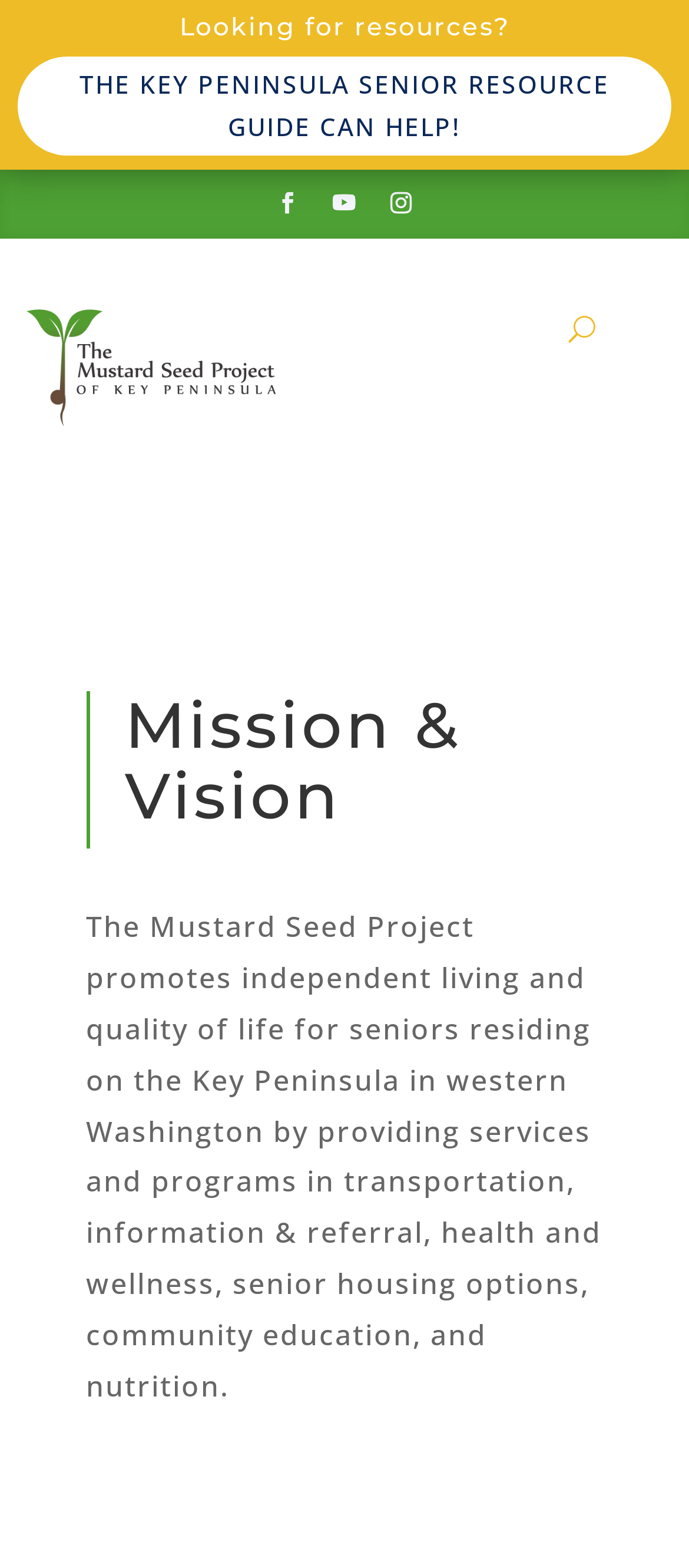Analyze the image and provide a detailed answer to the question: What is the resource guide mentioned on the webpage?

The webpage mentions 'THE KEY PENINSULA SENIOR RESOURCE GUIDE CAN HELP!' which suggests that the resource guide is related to seniors and is available to help them.